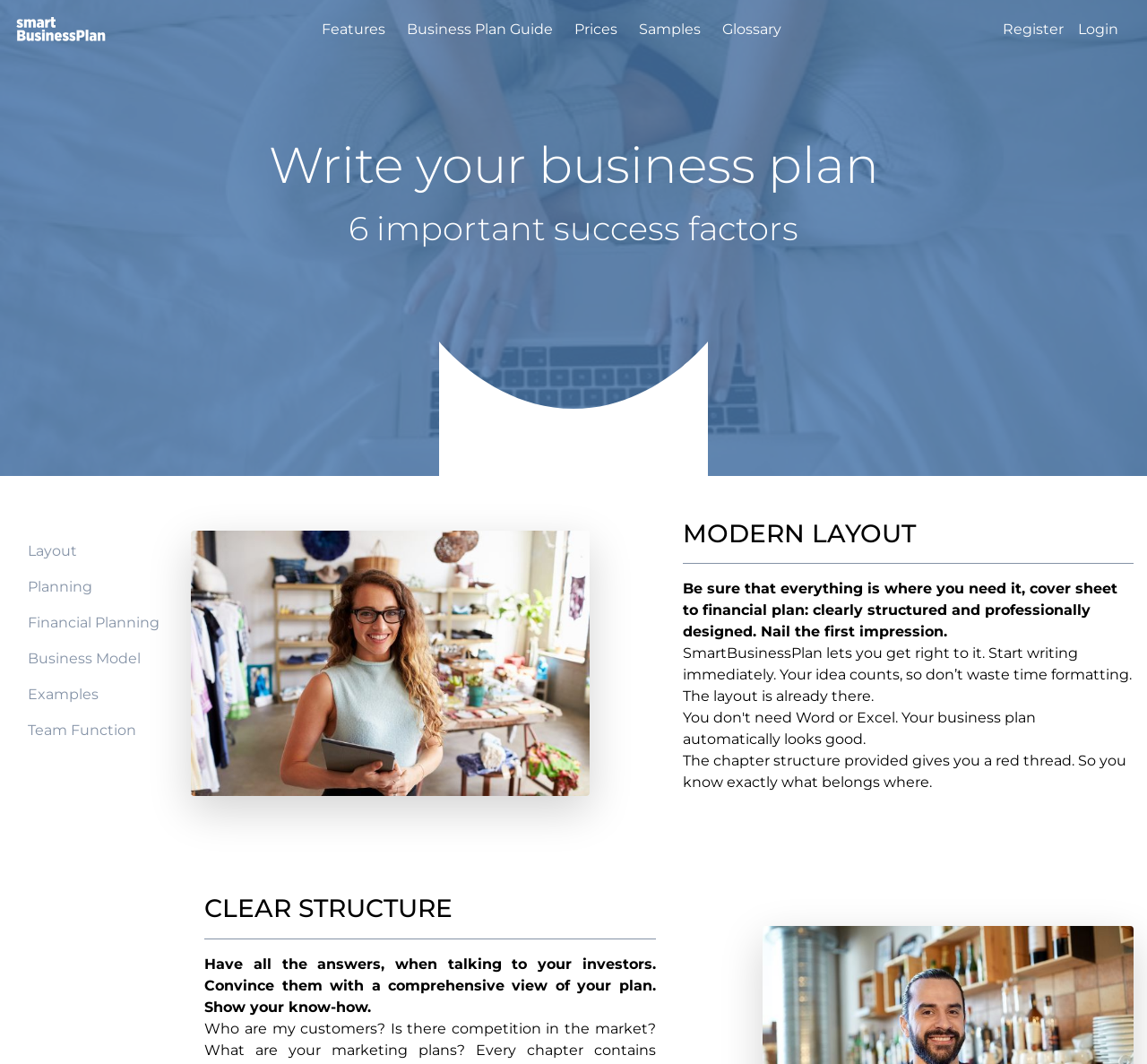What is the logo of the website?
Give a detailed explanation using the information visible in the image.

The logo is located at the top left corner of the webpage, and it is an image with the text 'SmartBusinessPlan' written in it.